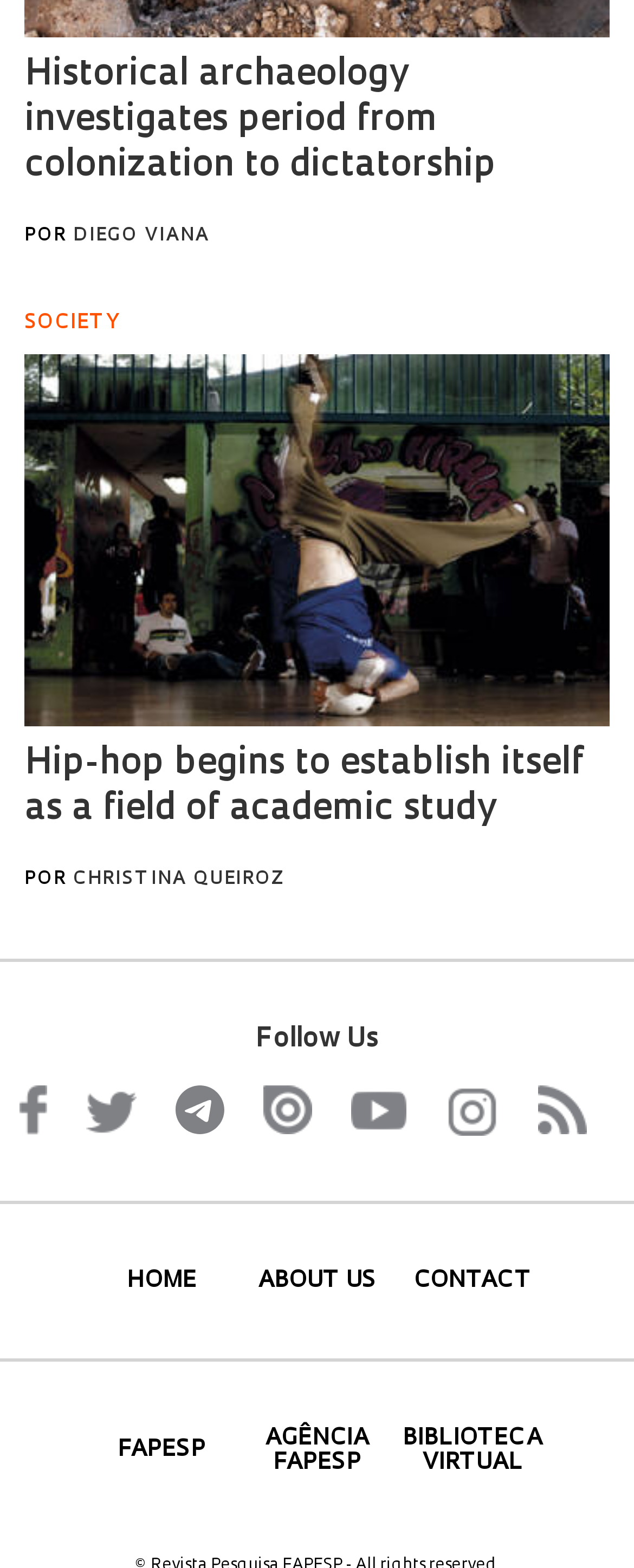Specify the bounding box coordinates (top-left x, top-left y, bottom-right x, bottom-right y) of the UI element in the screenshot that matches this description: Agência FAPESP

[0.38, 0.909, 0.62, 0.941]